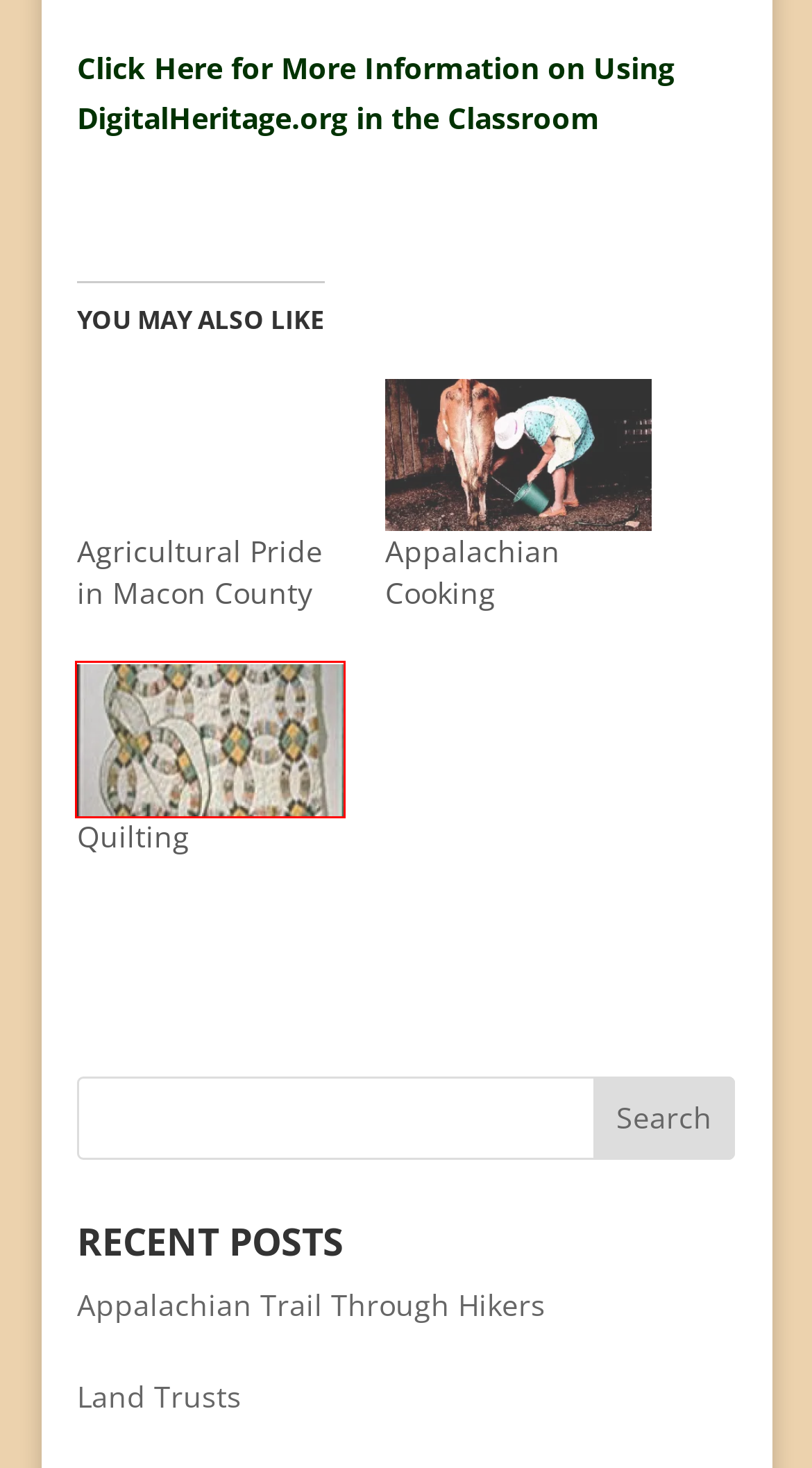Given a screenshot of a webpage with a red rectangle bounding box around a UI element, select the best matching webpage description for the new webpage that appears after clicking the highlighted element. The candidate descriptions are:
A. Agricultural Pride in Macon County | Digital Heritage
B. Appalachian Cooking | Digital Heritage
C. Lady Bird Johnson | Digital Heritage
D. Computer and Technology Skills | Digital Heritage
E. Quilting | Digital Heritage
F. K-2 | Digital Heritage
G. Land Trusts | Digital Heritage
H. Social Studies | Digital Heritage

E